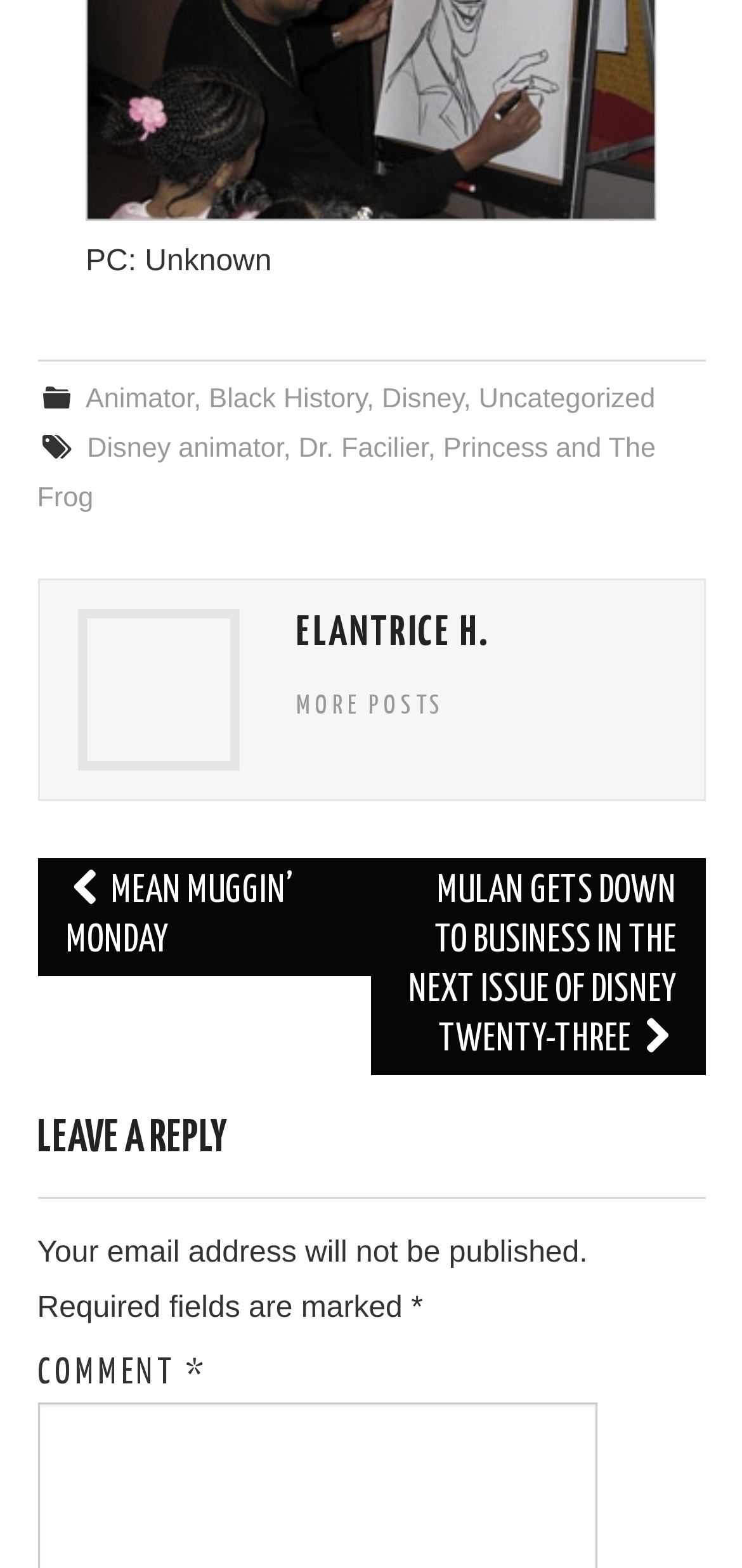What is the required information to leave a reply?
Please respond to the question with a detailed and thorough explanation.

The webpage mentions that 'Your email address will not be published' and 'Required fields are marked' with an asterisk, indicating that the email address is a required field to leave a reply.